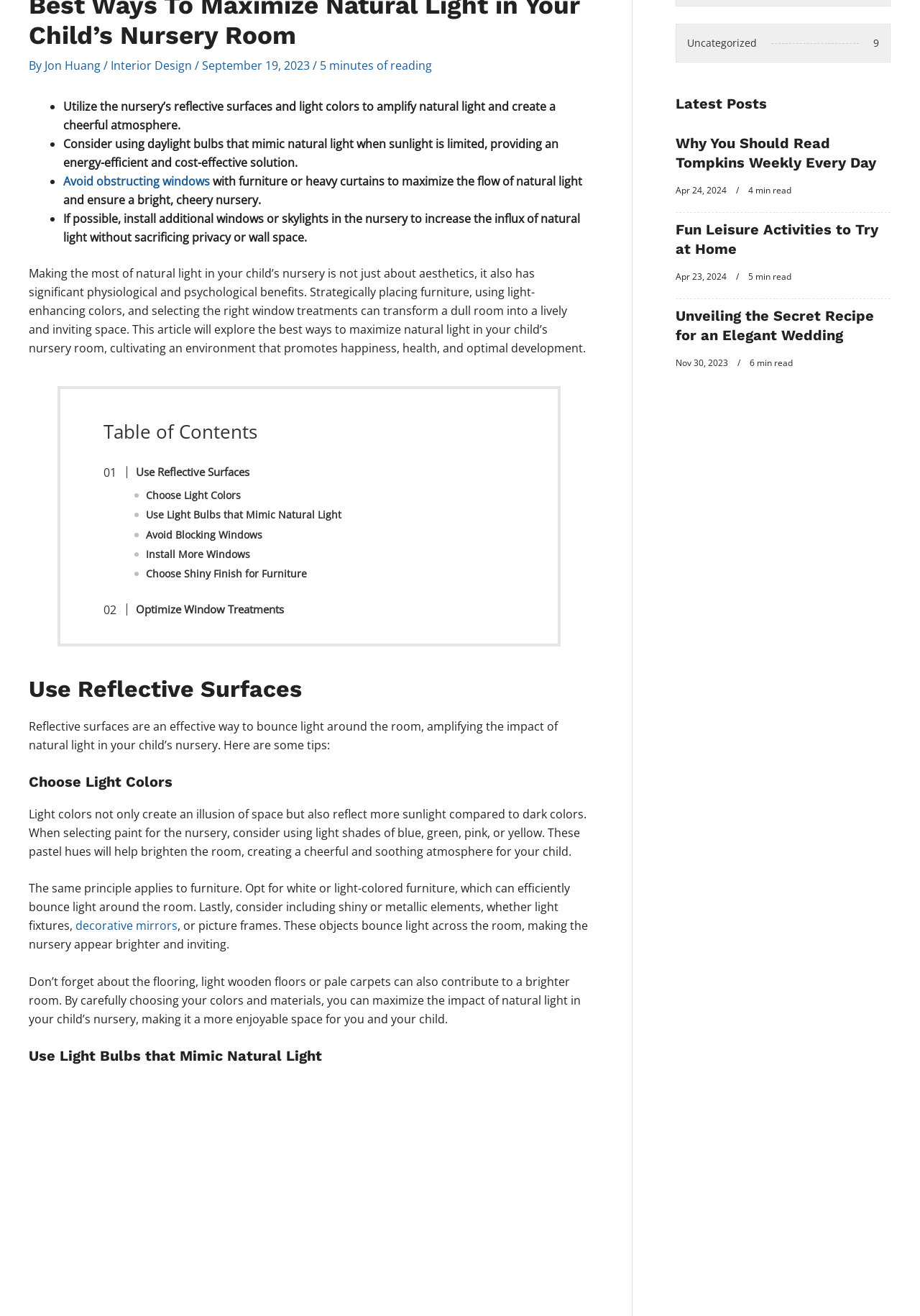Extract the bounding box coordinates for the HTML element that matches this description: "Choose Shiny Finish for Furniture". The coordinates should be four float numbers between 0 and 1, i.e., [left, top, right, bottom].

[0.159, 0.43, 0.334, 0.442]